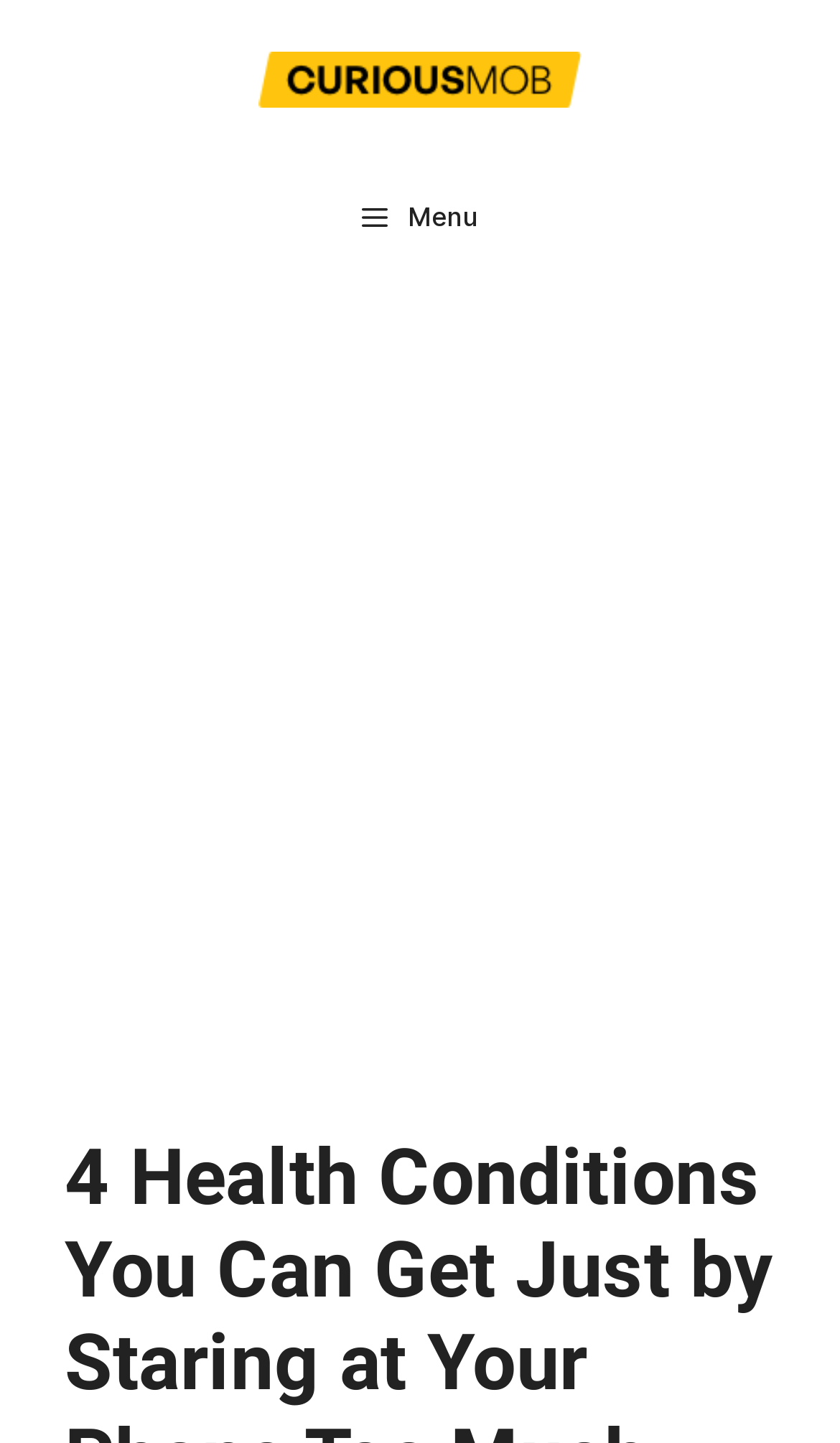Identify the bounding box coordinates for the UI element described as follows: "Menu". Ensure the coordinates are four float numbers between 0 and 1, formatted as [left, top, right, bottom].

[0.0, 0.106, 1.0, 0.196]